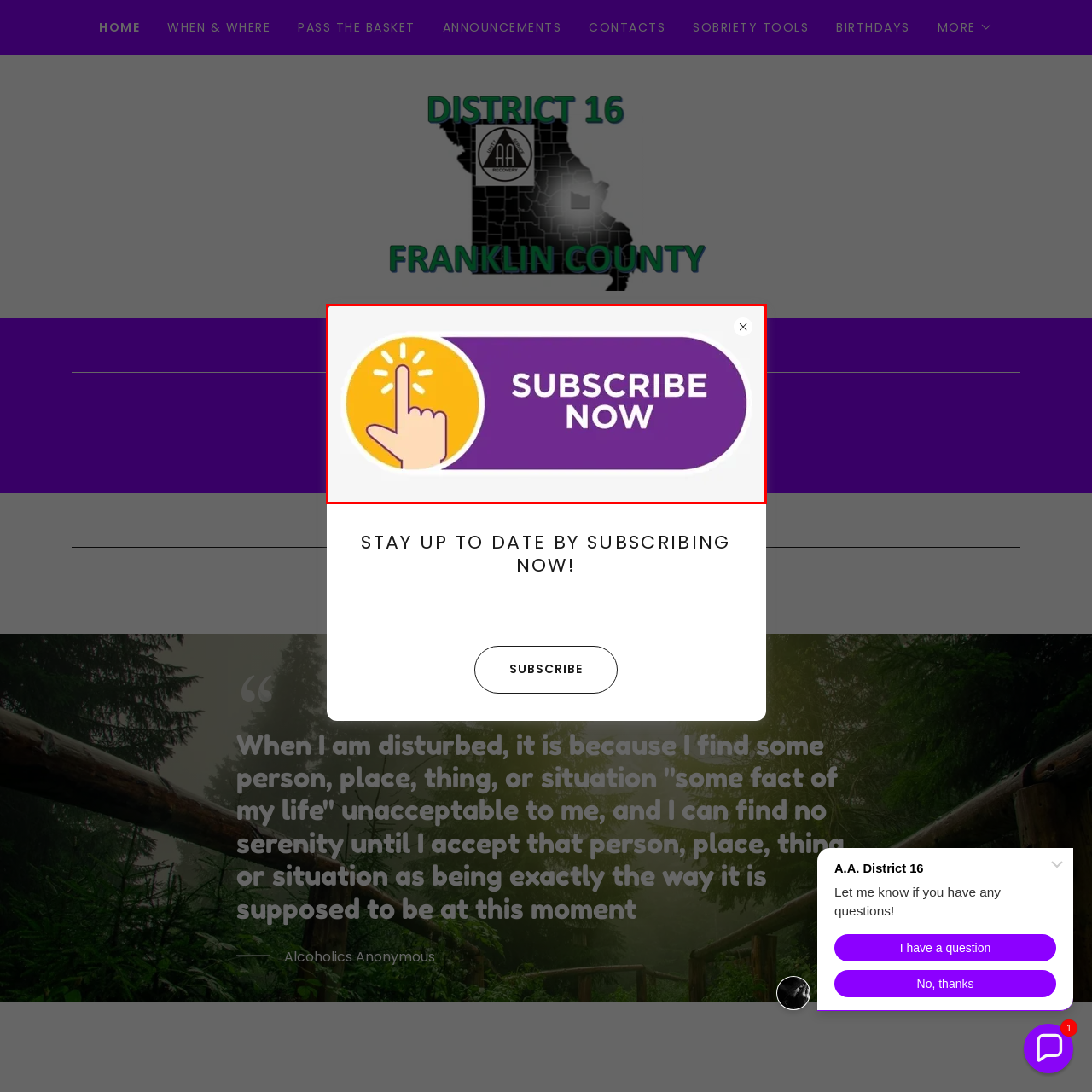What is the color of the text 'SUBSCRIBE NOW'?
Please review the image inside the red bounding box and answer using a single word or phrase.

Bold purple